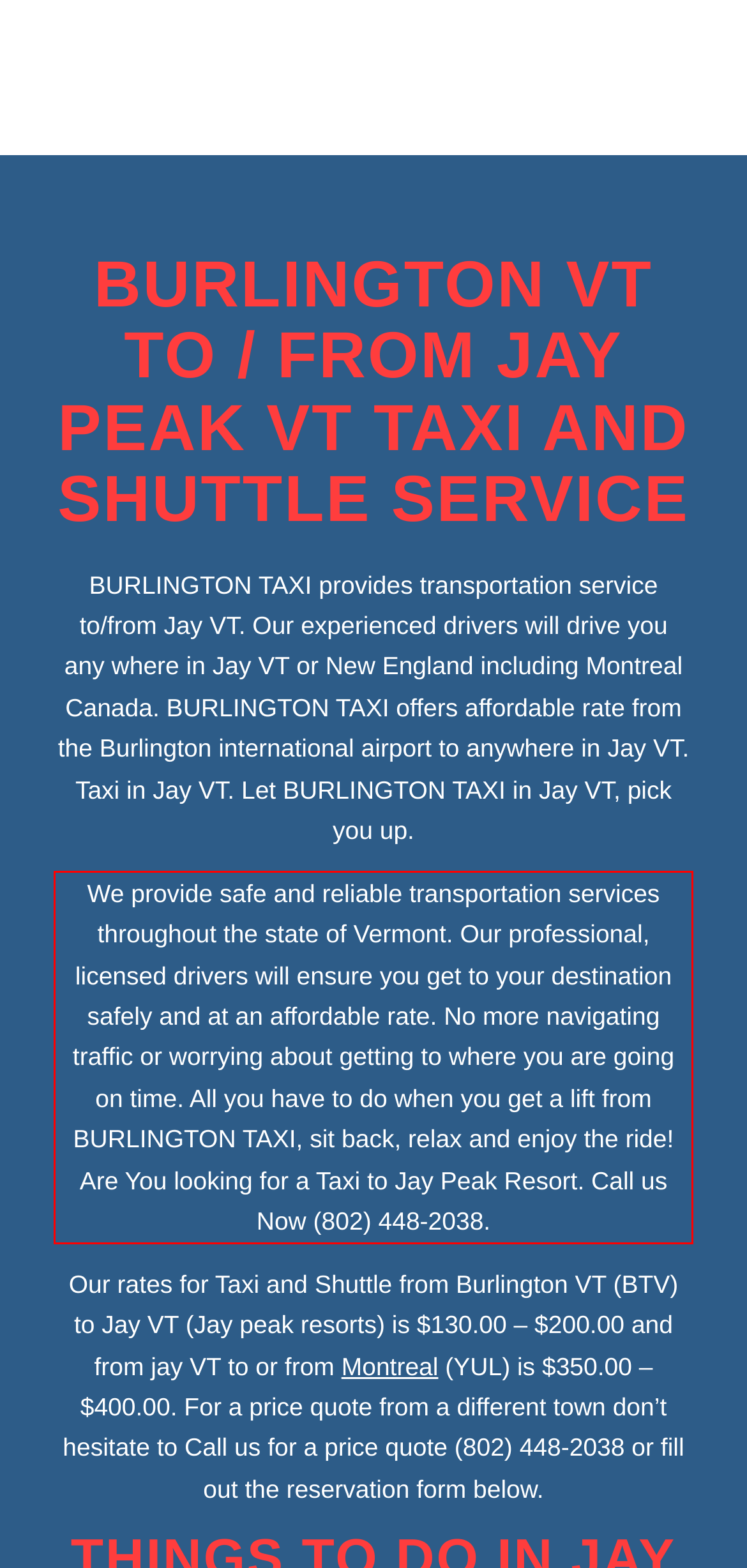From the given screenshot of a webpage, identify the red bounding box and extract the text content within it.

We provide safe and reliable transportation services throughout the state of Vermont. Our professional, licensed drivers will ensure you get to your destination safely and at an affordable rate. No more navigating traffic or worrying about getting to where you are going on time. All you have to do when you get a lift from BURLINGTON TAXI, sit back, relax and enjoy the ride! Are You looking for a Taxi to Jay Peak Resort. Call us Now (802) 448-2038.